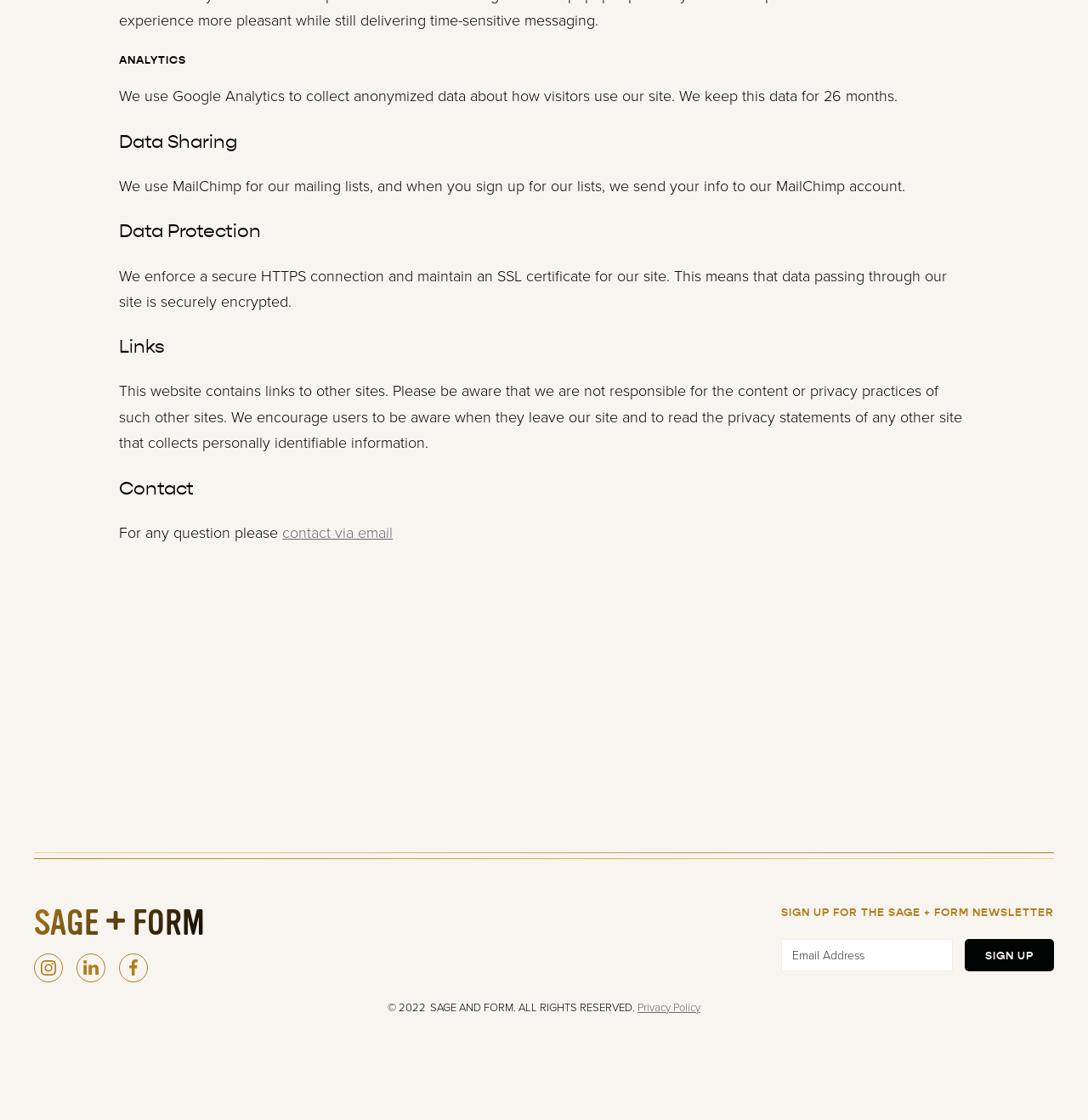Give the bounding box coordinates for this UI element: "contact via email". The coordinates should be four float numbers between 0 and 1, arranged as [left, top, right, bottom].

[0.259, 0.467, 0.361, 0.484]